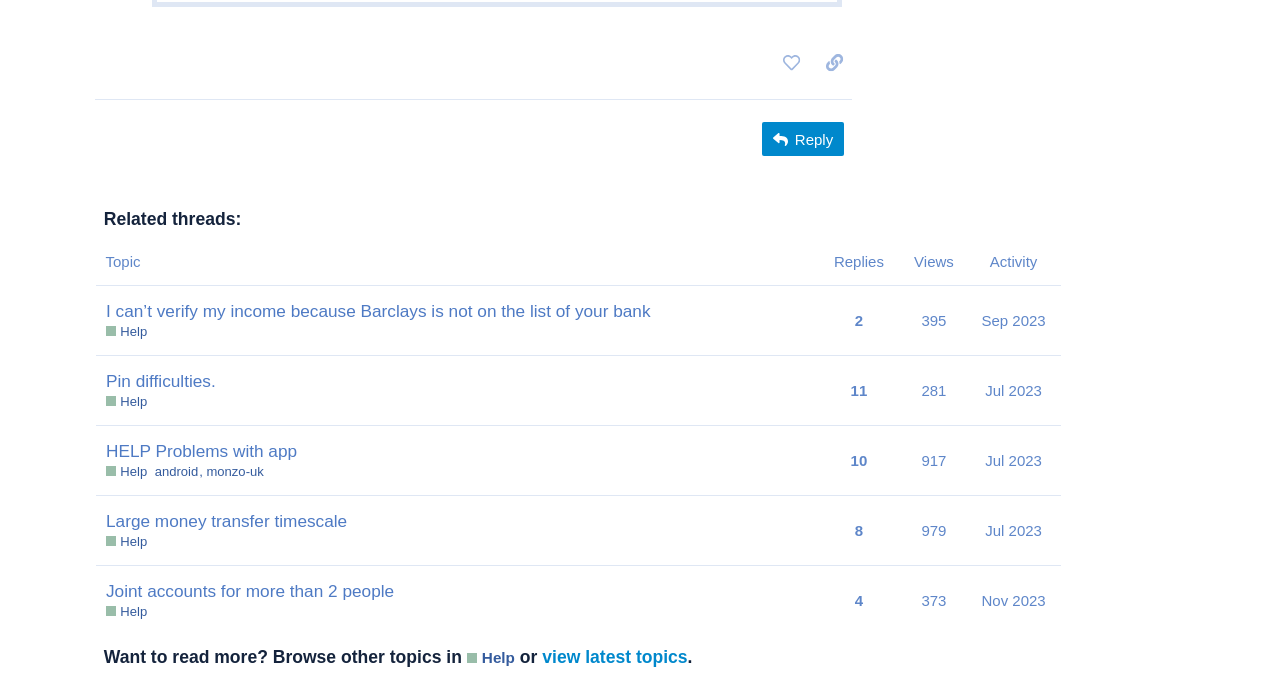Could you determine the bounding box coordinates of the clickable element to complete the instruction: "Call the Boston office"? Provide the coordinates as four float numbers between 0 and 1, i.e., [left, top, right, bottom].

None